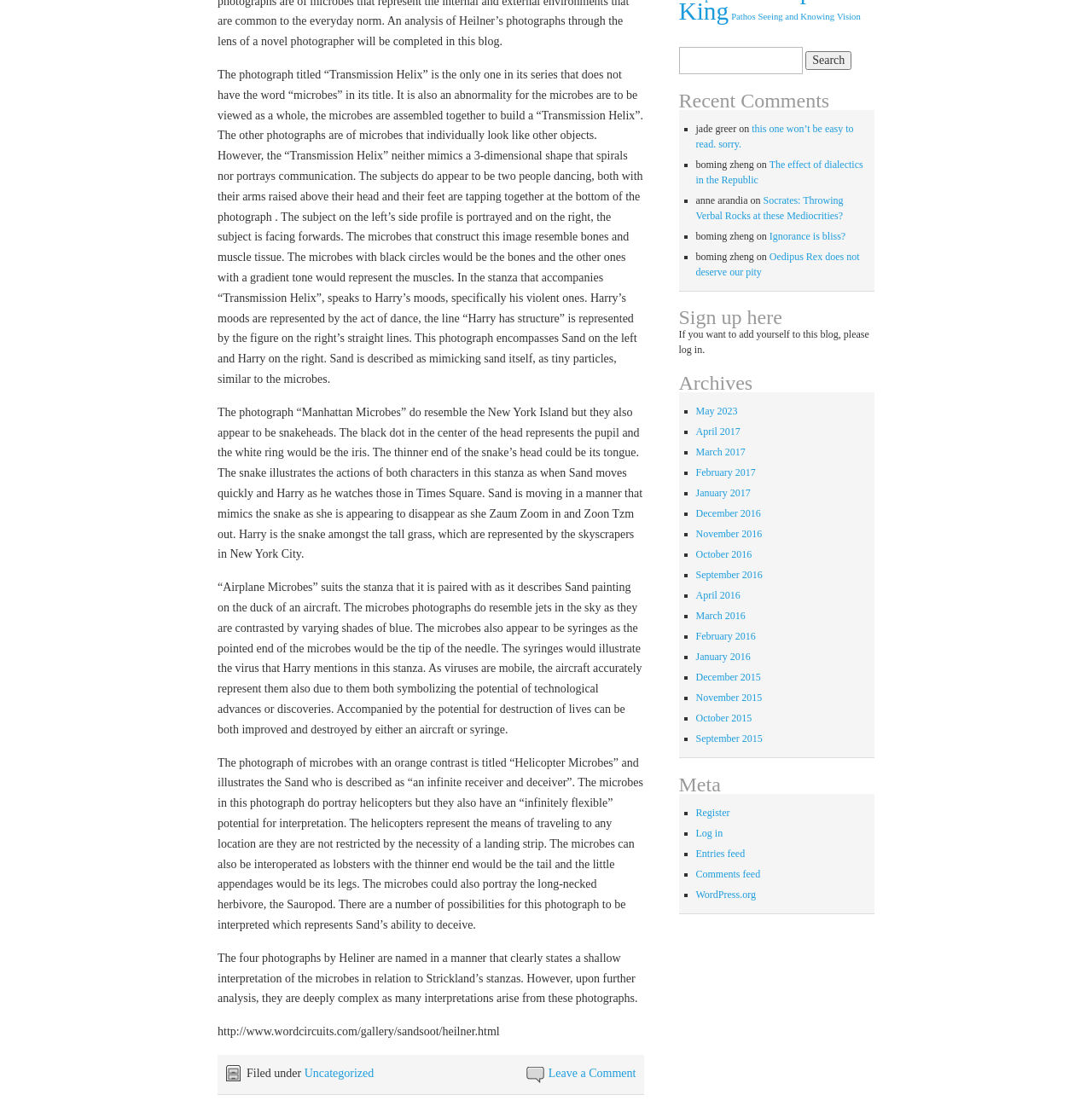Given the element description "Ignorance is bliss?", identify the bounding box of the corresponding UI element.

[0.705, 0.206, 0.774, 0.216]